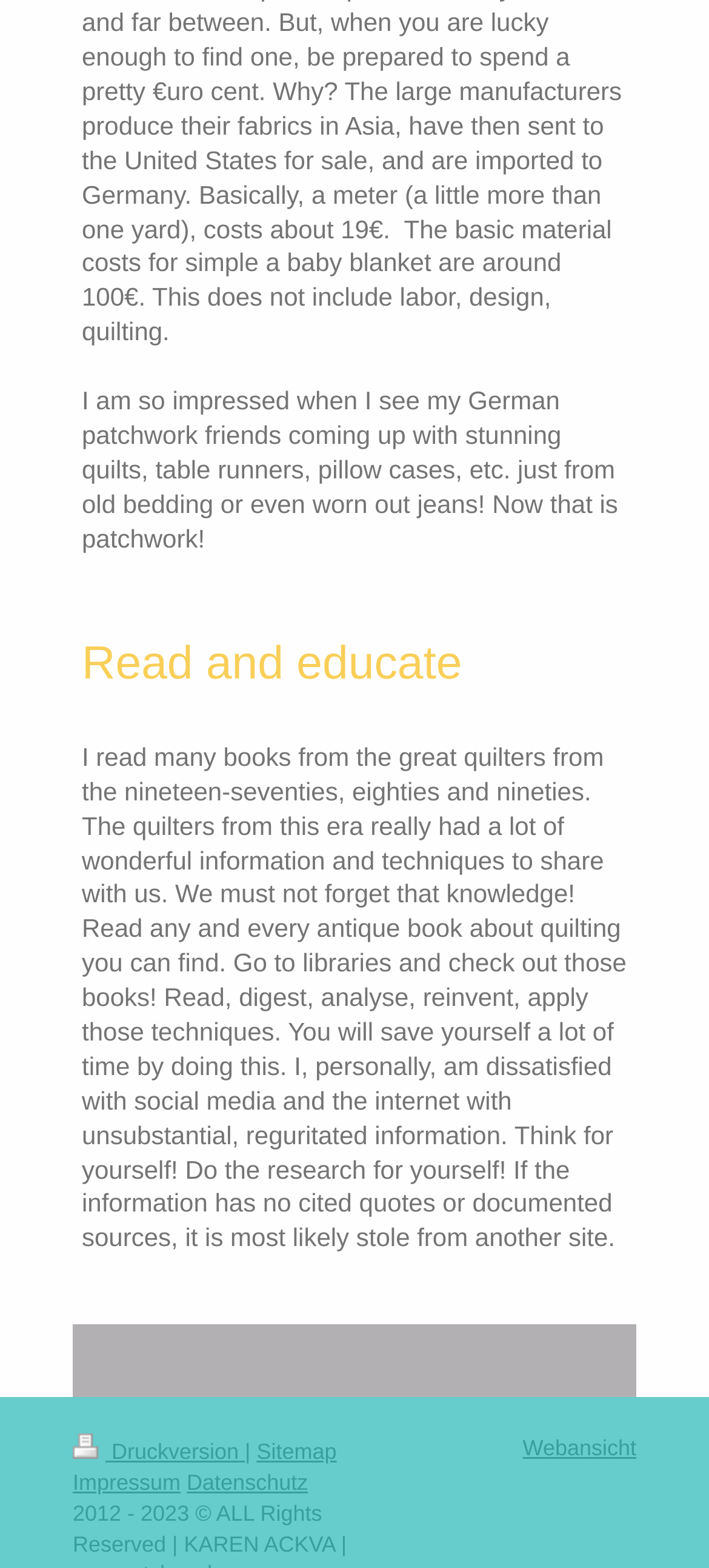What is the purpose of the links at the bottom of the page?
Please respond to the question thoroughly and include all relevant details.

The links at the bottom of the page, such as 'Sitemap', 'Impressum', and 'Datenschutz', appear to be navigation links, allowing users to access other parts of the website or to find specific information.